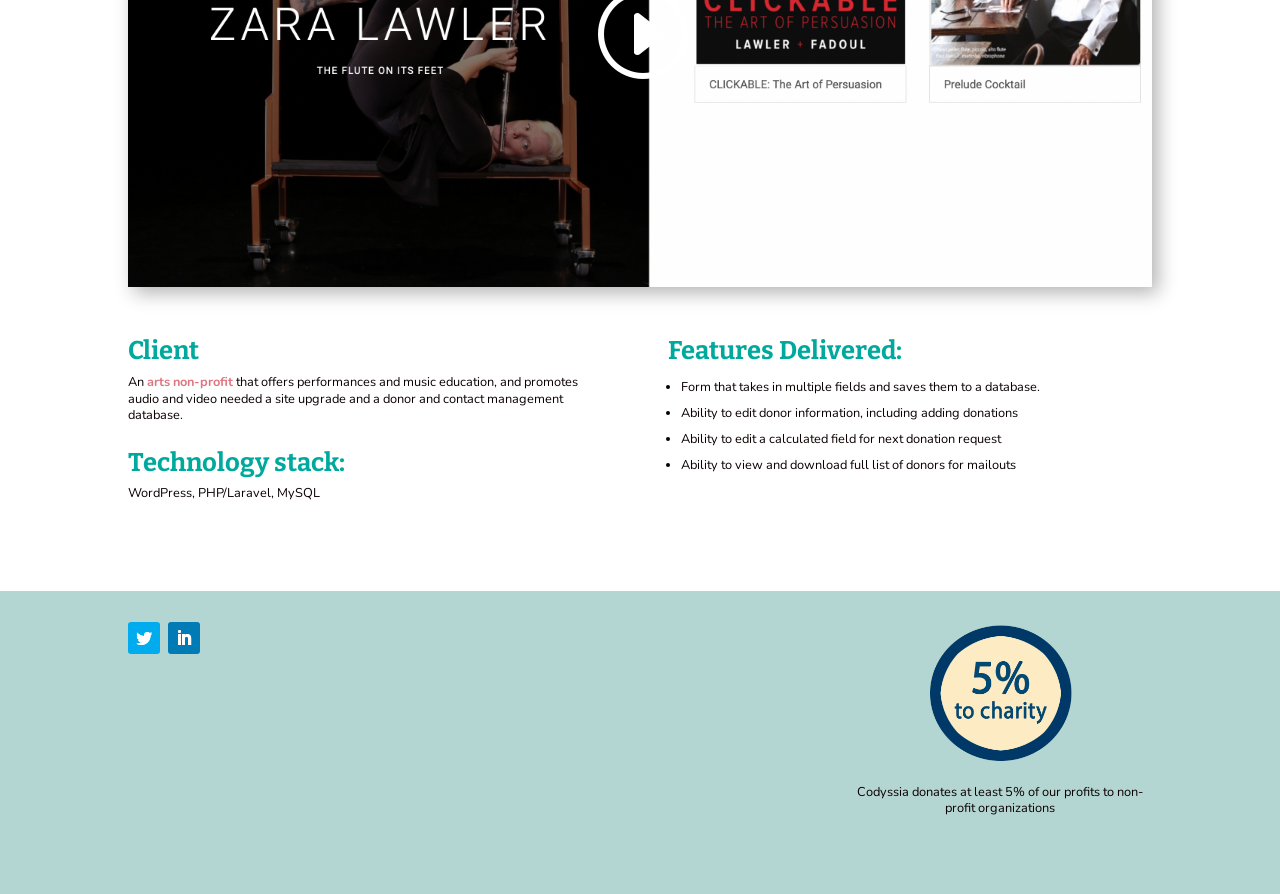Identify the bounding box for the given UI element using the description provided. Coordinates should be in the format (top-left x, top-left y, bottom-right x, bottom-right y) and must be between 0 and 1. Here is the description: Follow

[0.1, 0.696, 0.125, 0.731]